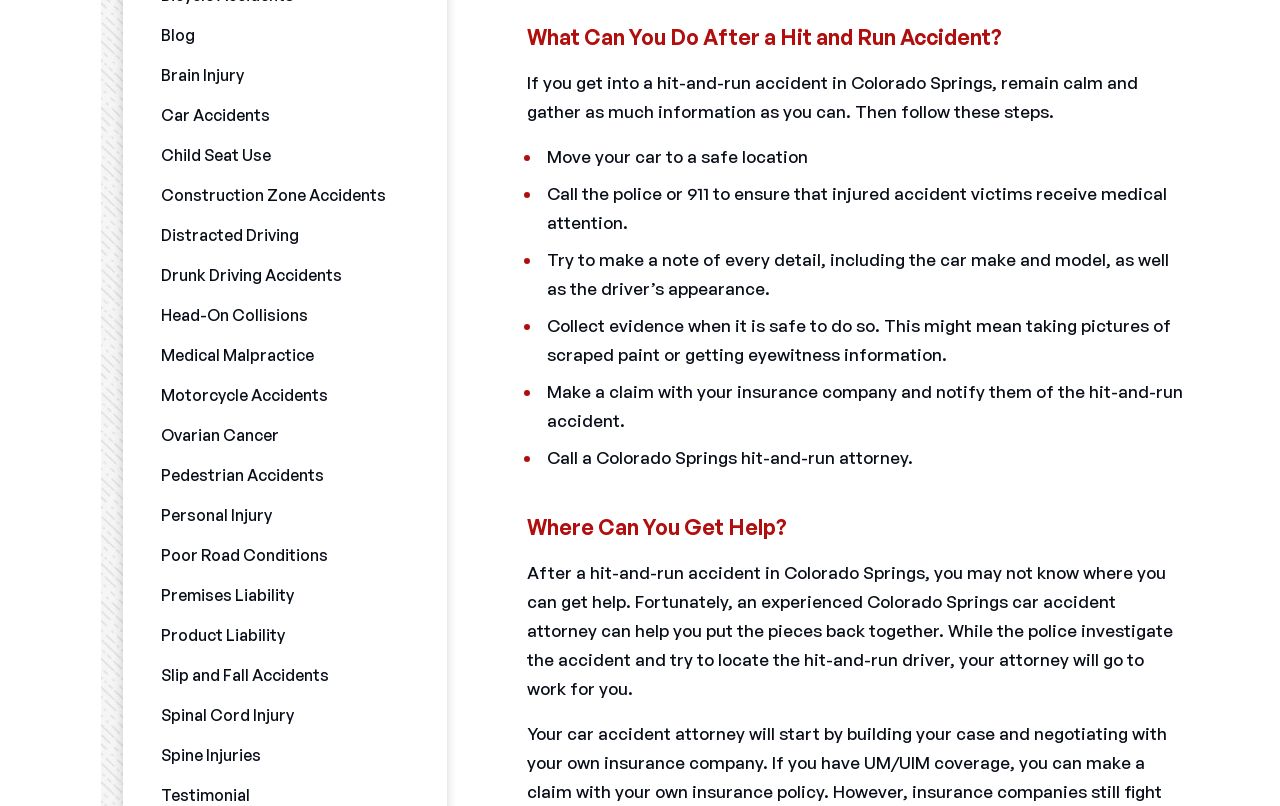Identify the bounding box coordinates of the area that should be clicked in order to complete the given instruction: "Click on the 'Car Accidents' link". The bounding box coordinates should be four float numbers between 0 and 1, i.e., [left, top, right, bottom].

[0.096, 0.119, 0.349, 0.169]